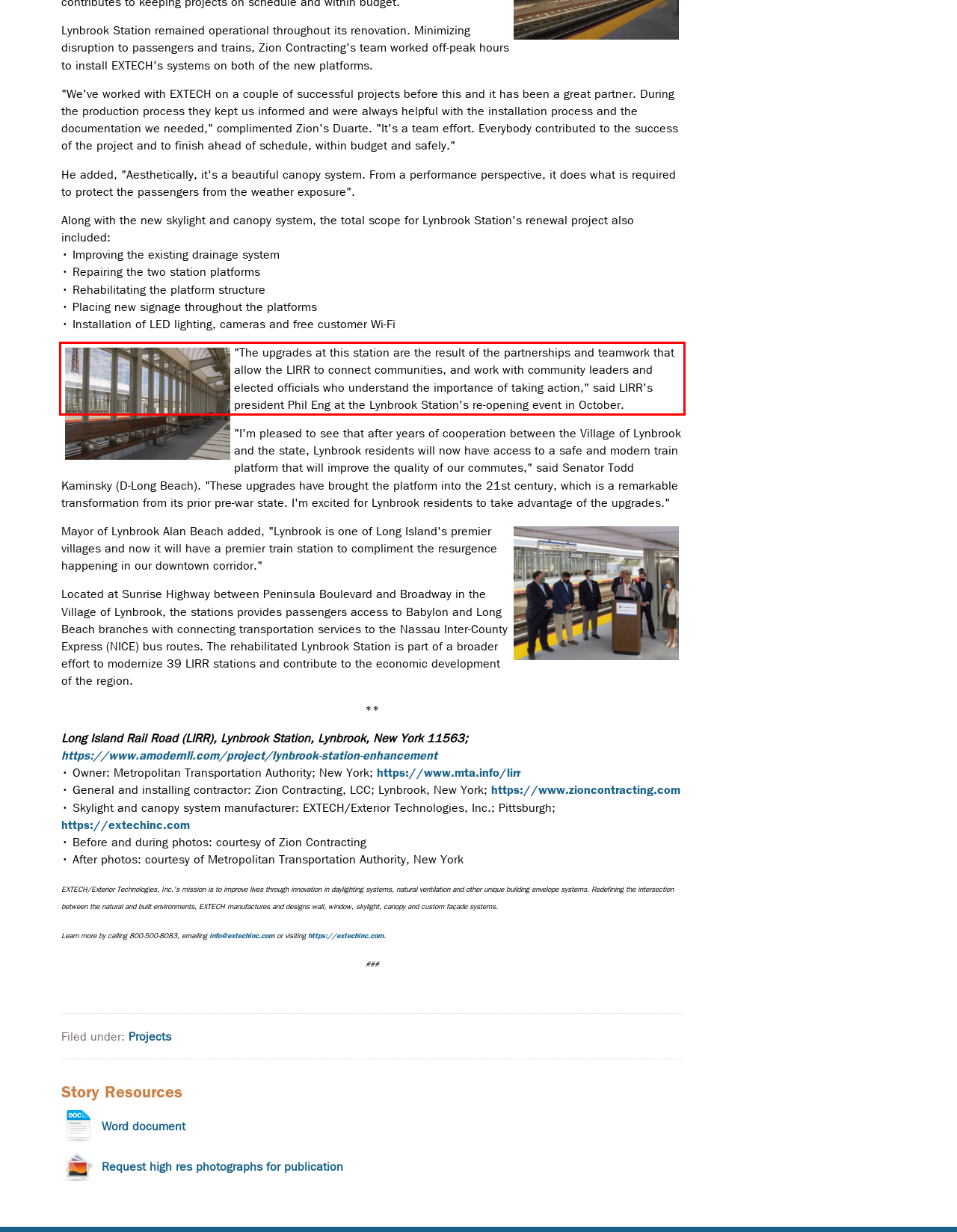Observe the screenshot of the webpage that includes a red rectangle bounding box. Conduct OCR on the content inside this red bounding box and generate the text.

"The upgrades at this station are the result of the partnerships and teamwork that allow the LIRR to connect communities, and work with community leaders and elected officials who understand the importance of taking action," said LIRR's president Phil Eng at the Lynbrook Station's re-opening event in October.